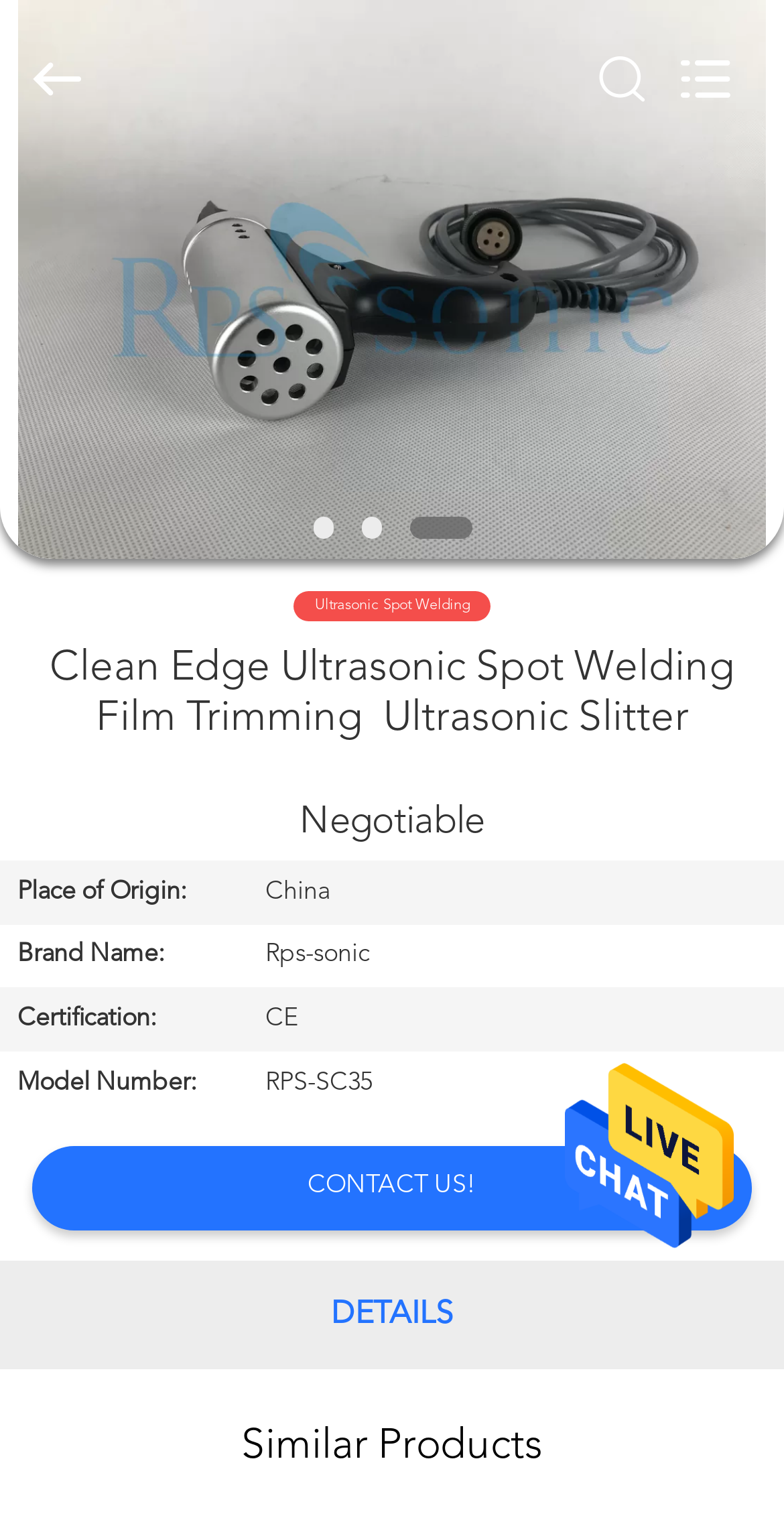Please determine the bounding box coordinates of the element's region to click in order to carry out the following instruction: "View product details". The coordinates should be four float numbers between 0 and 1, i.e., [left, top, right, bottom].

[0.04, 0.424, 0.96, 0.49]